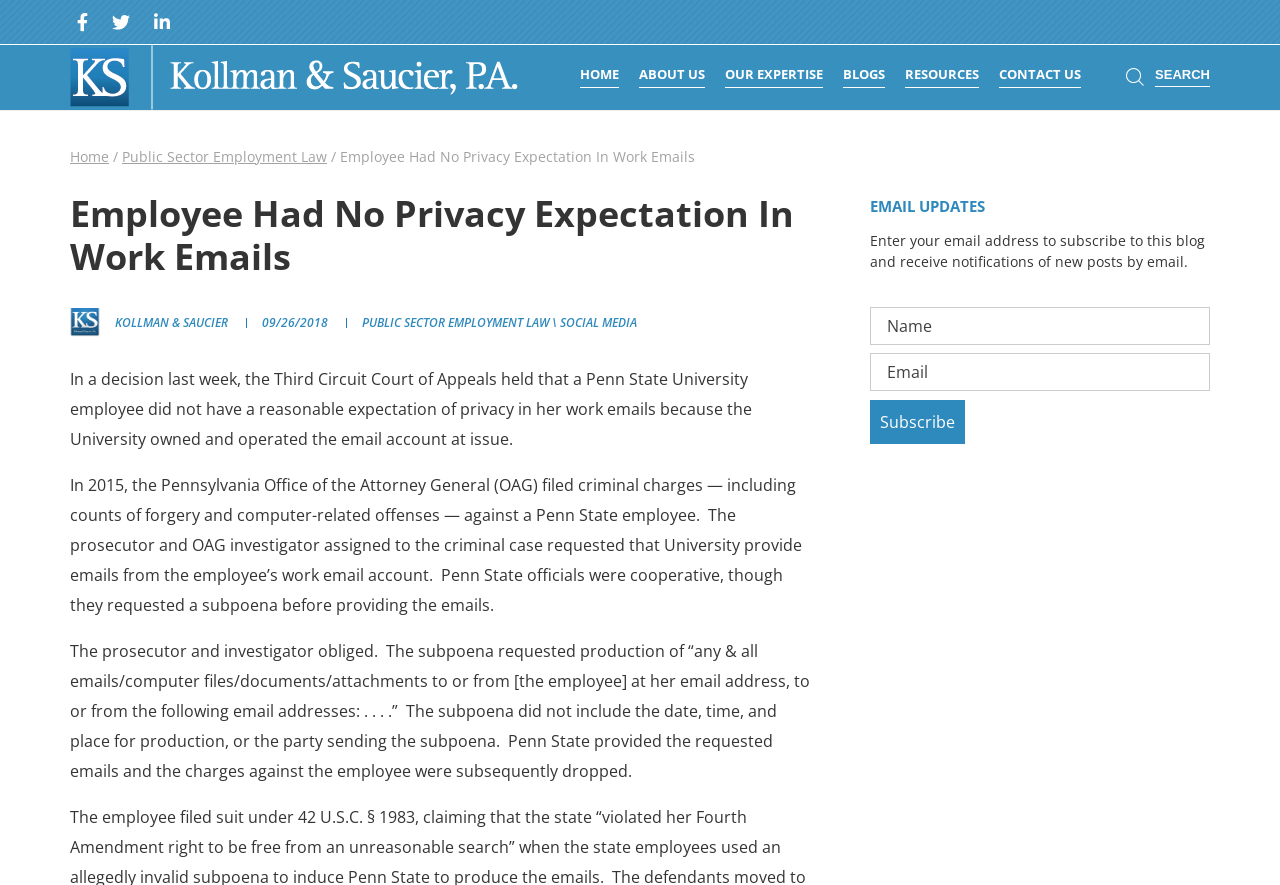How many paragraphs are in the blog post?
Kindly answer the question with as much detail as you can.

I counted the paragraphs in the blog post by looking at the StaticText elements with IDs 501, 502, and 503, which contain the text of the blog post and are separated by line breaks.